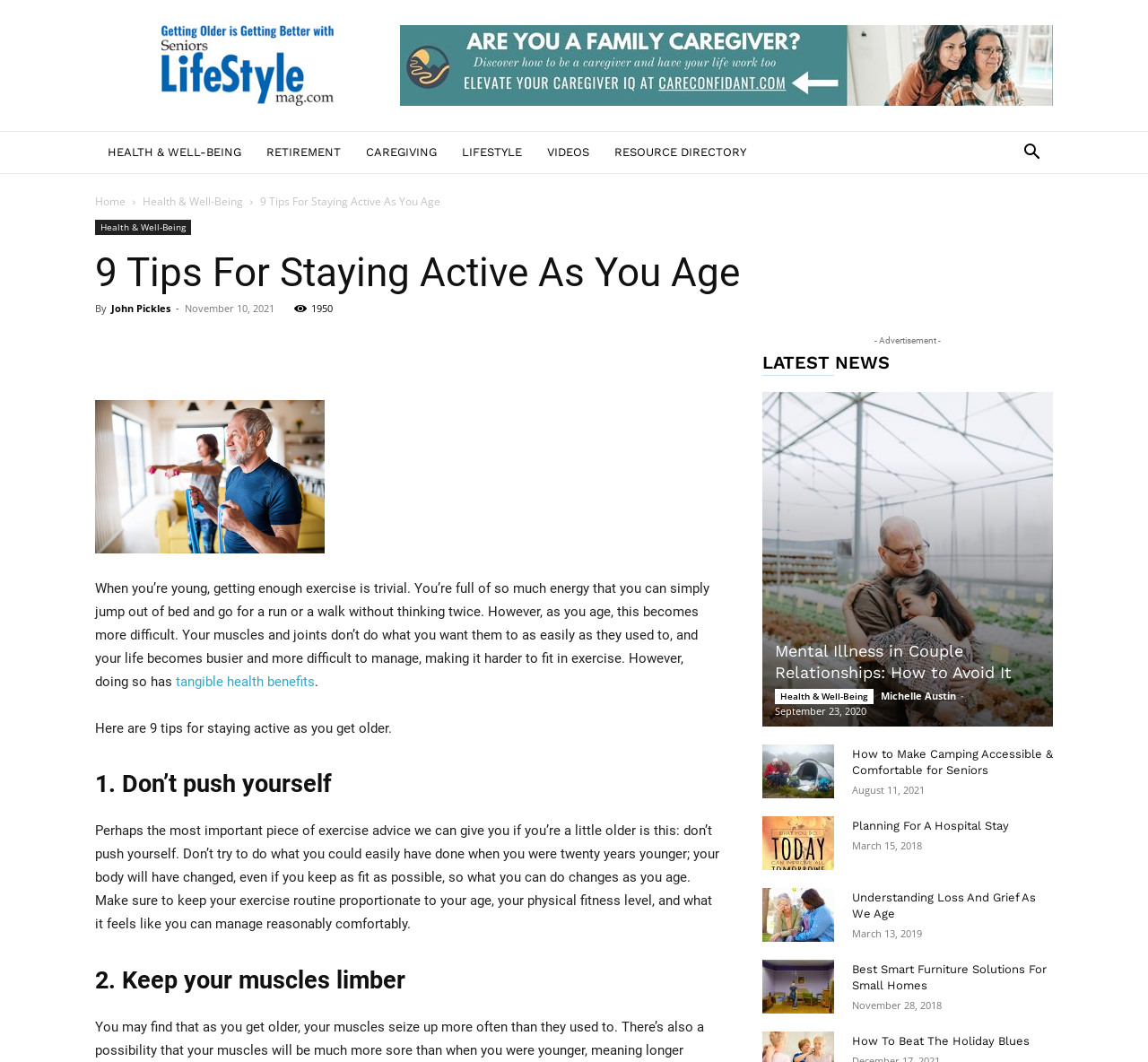Can you determine the bounding box coordinates of the area that needs to be clicked to fulfill the following instruction: "Visit the Western Electric Website"?

None